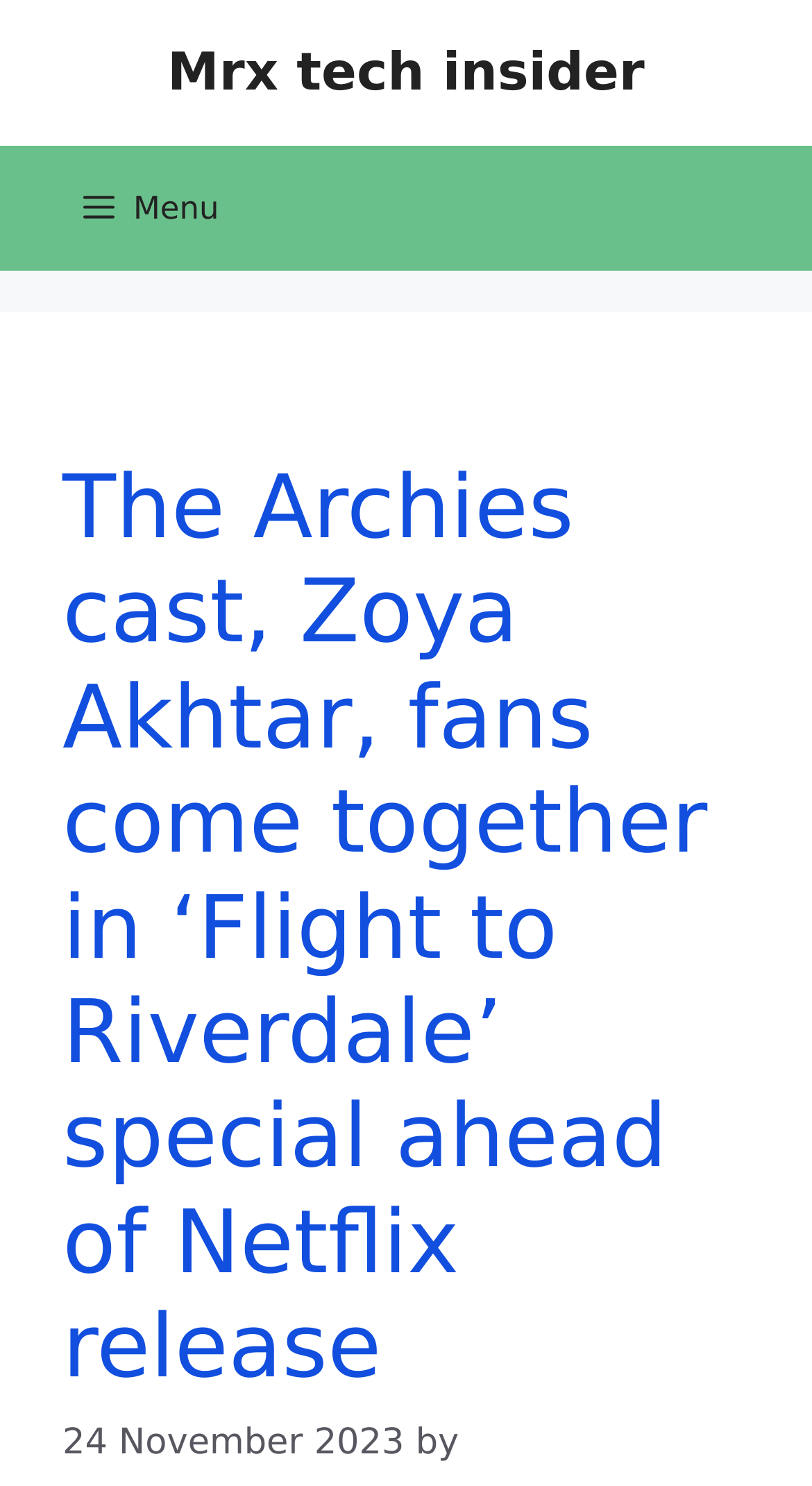Use a single word or phrase to answer this question: 
What is the name of the website?

Mrx tech insider